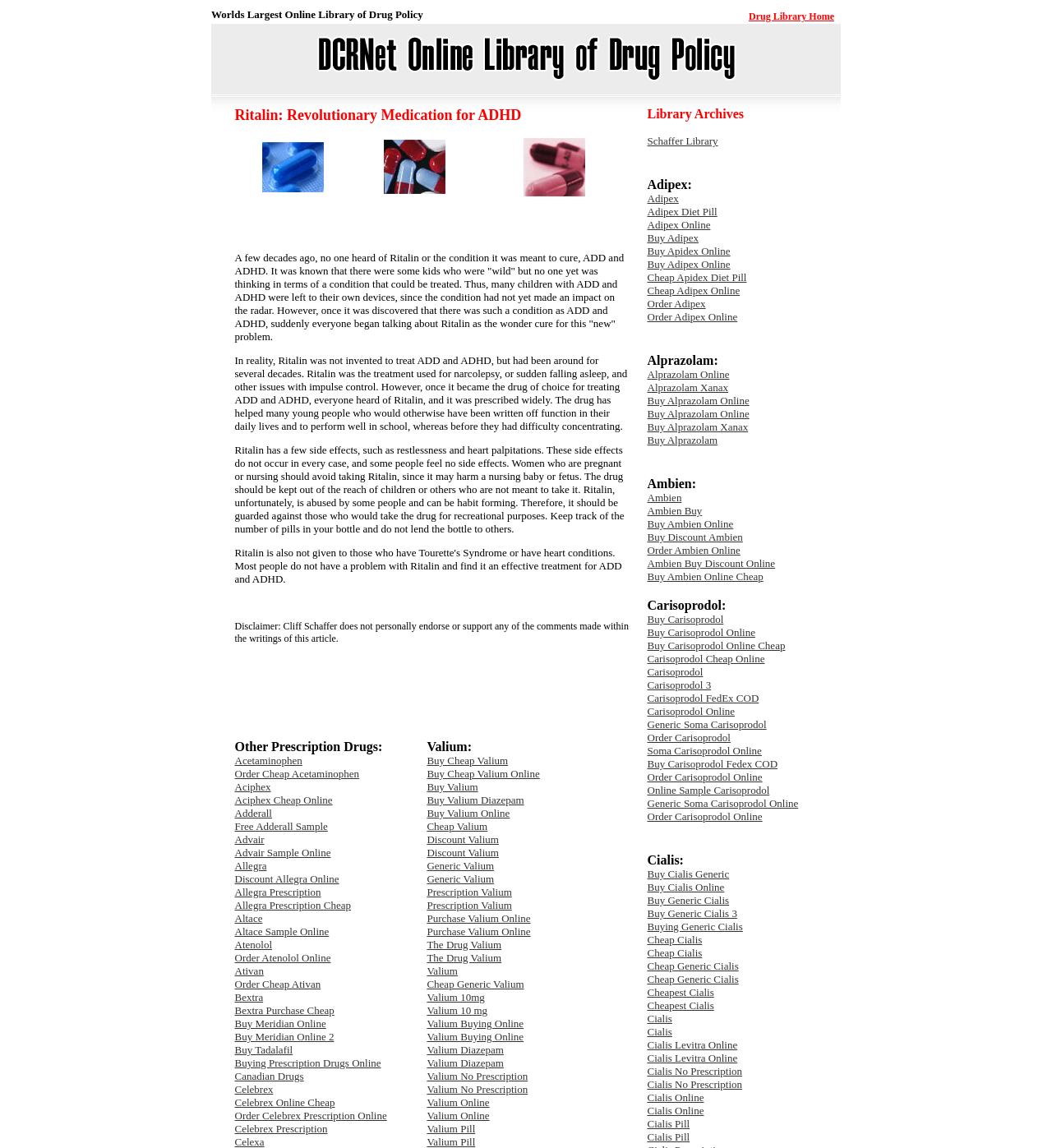What is the condition that Ritalin was originally used to treat?
Ensure your answer is thorough and detailed.

According to the text, Ritalin was originally used to treat narcolepsy, or sudden falling asleep, and other issues with impulse control, before it became widely used to treat ADHD.